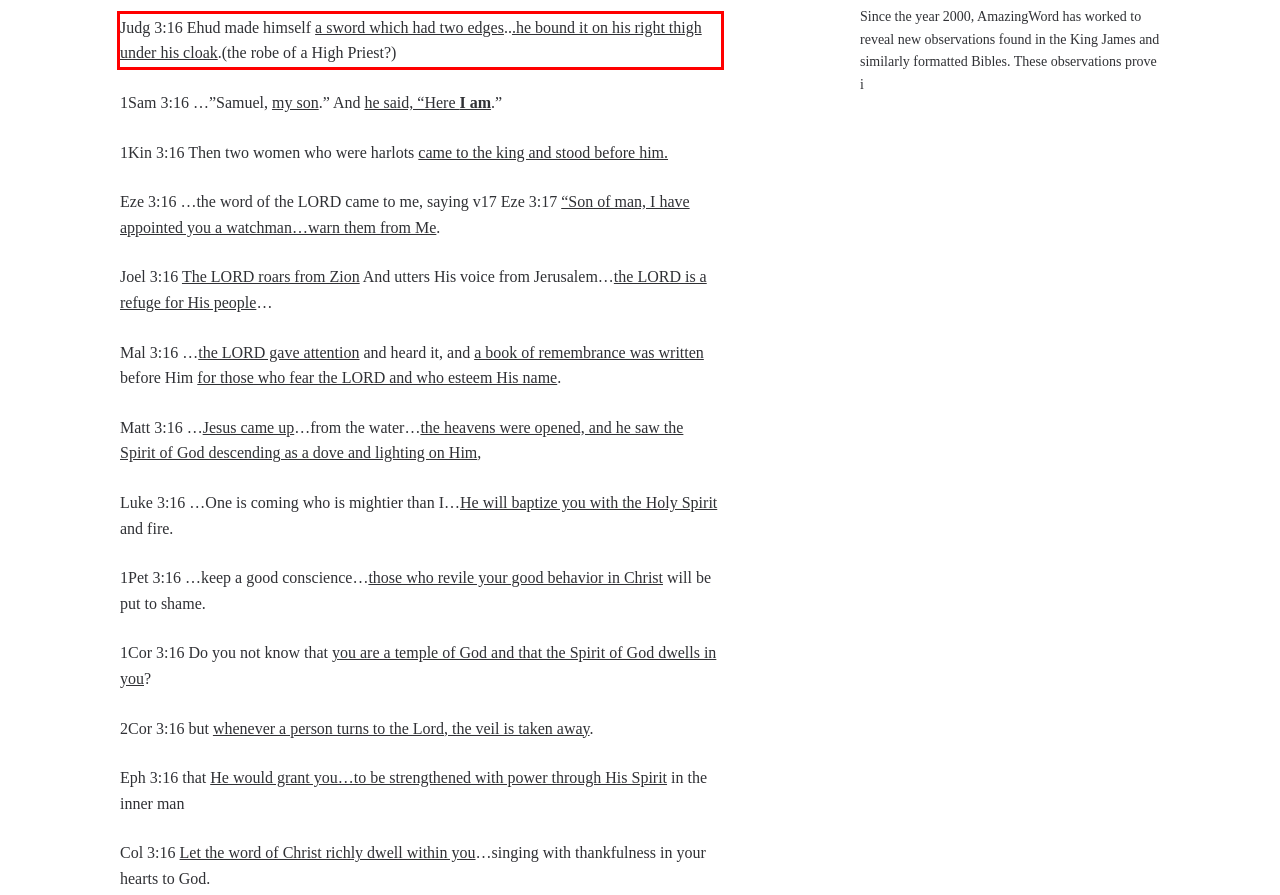Using the provided screenshot of a webpage, recognize and generate the text found within the red rectangle bounding box.

Judg 3:16 Ehud made himself a sword which had two edges...he bound it on his right thigh under his cloak.(the robe of a High Priest?)